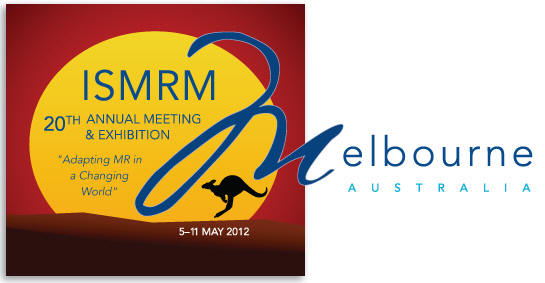Explain the details of the image comprehensively.

The image serves as the meeting banner for the 20th Annual ISMRM Meeting and Exhibition, highlighting the theme “Adapting MR in a Changing World.” It features vibrant colors with a dominant red and yellow background. The text “ISM RM” appears prominently at the top, indicating the organization, while the event details, including the date range of May 5-11, 2012, are provided at the bottom. A stylized representation of a kangaroo silhouettes against the yellow circle, reflecting the event's location in Melbourne, Australia, which is elegantly displayed next to the kangaroo image. The overall design blends professional elements with an engaging visual appeal, representing both the scientific focus of the meeting and the host city's cultural identity.